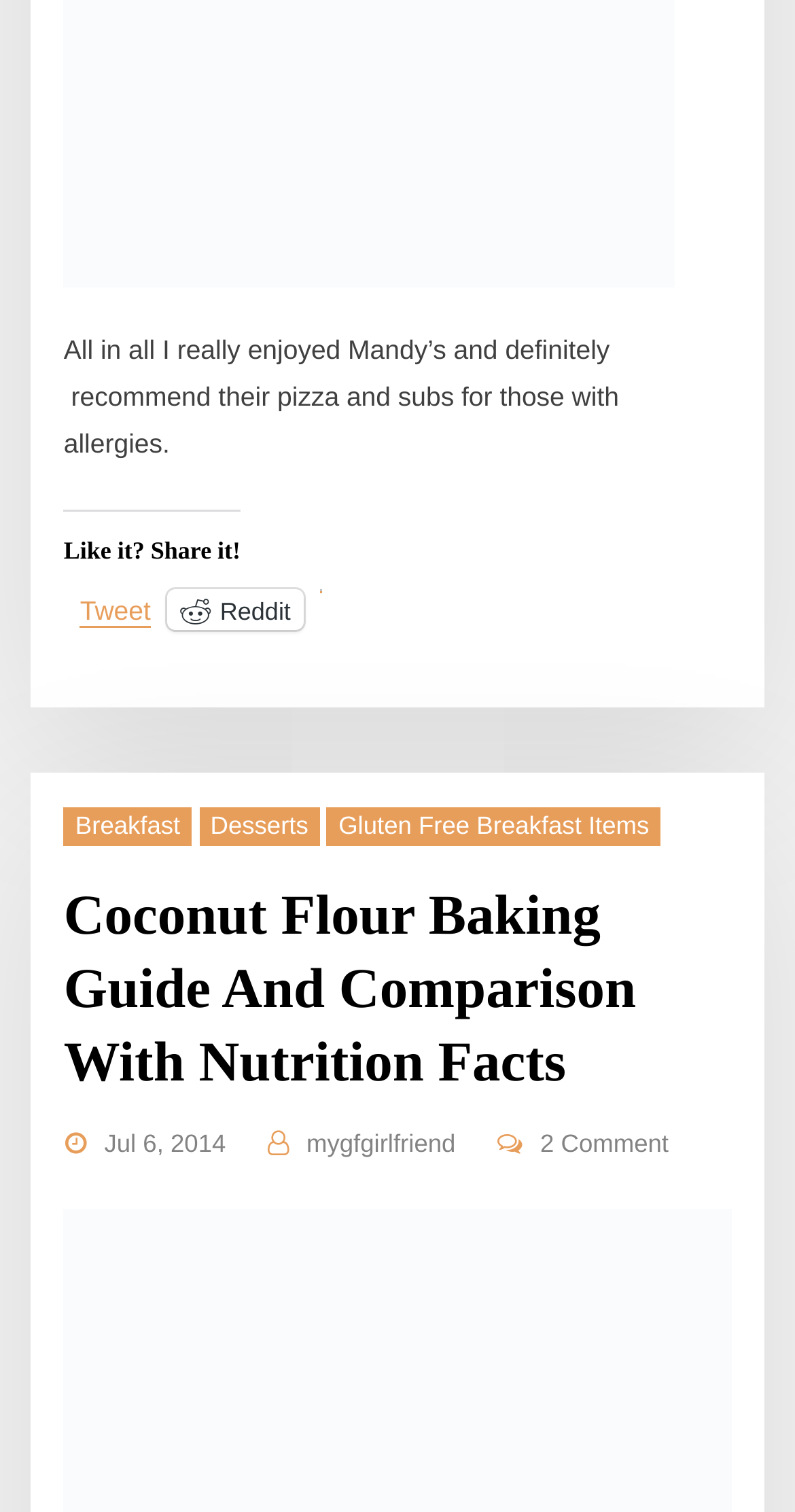Find the bounding box coordinates of the clickable area required to complete the following action: "View Breakfast menu".

[0.08, 0.534, 0.241, 0.559]